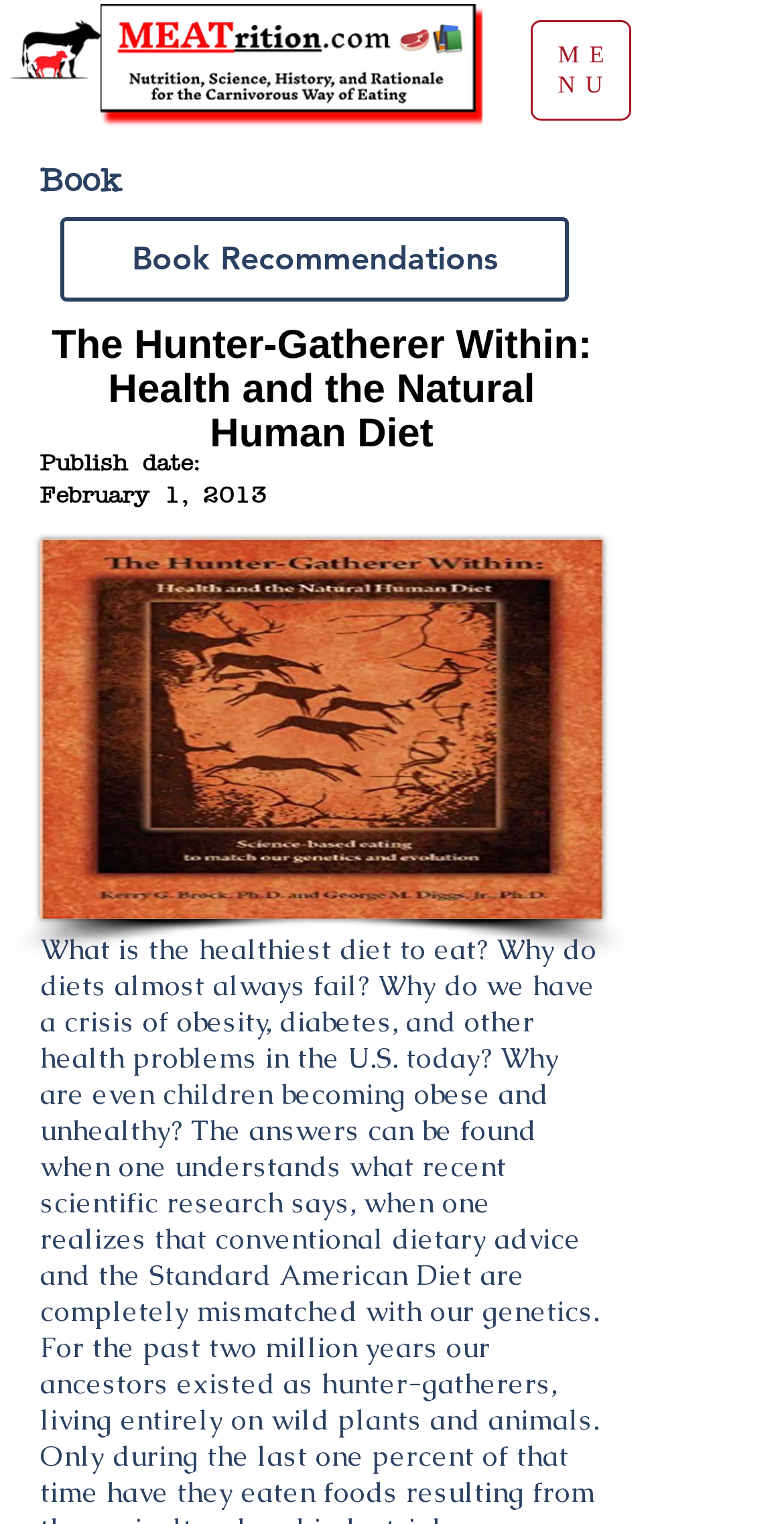What is the name of the website?
Use the image to give a comprehensive and detailed response to the question.

I determined the name of the website by looking at the generic element 'Meatrition.com.png' which is likely the logo of the website.